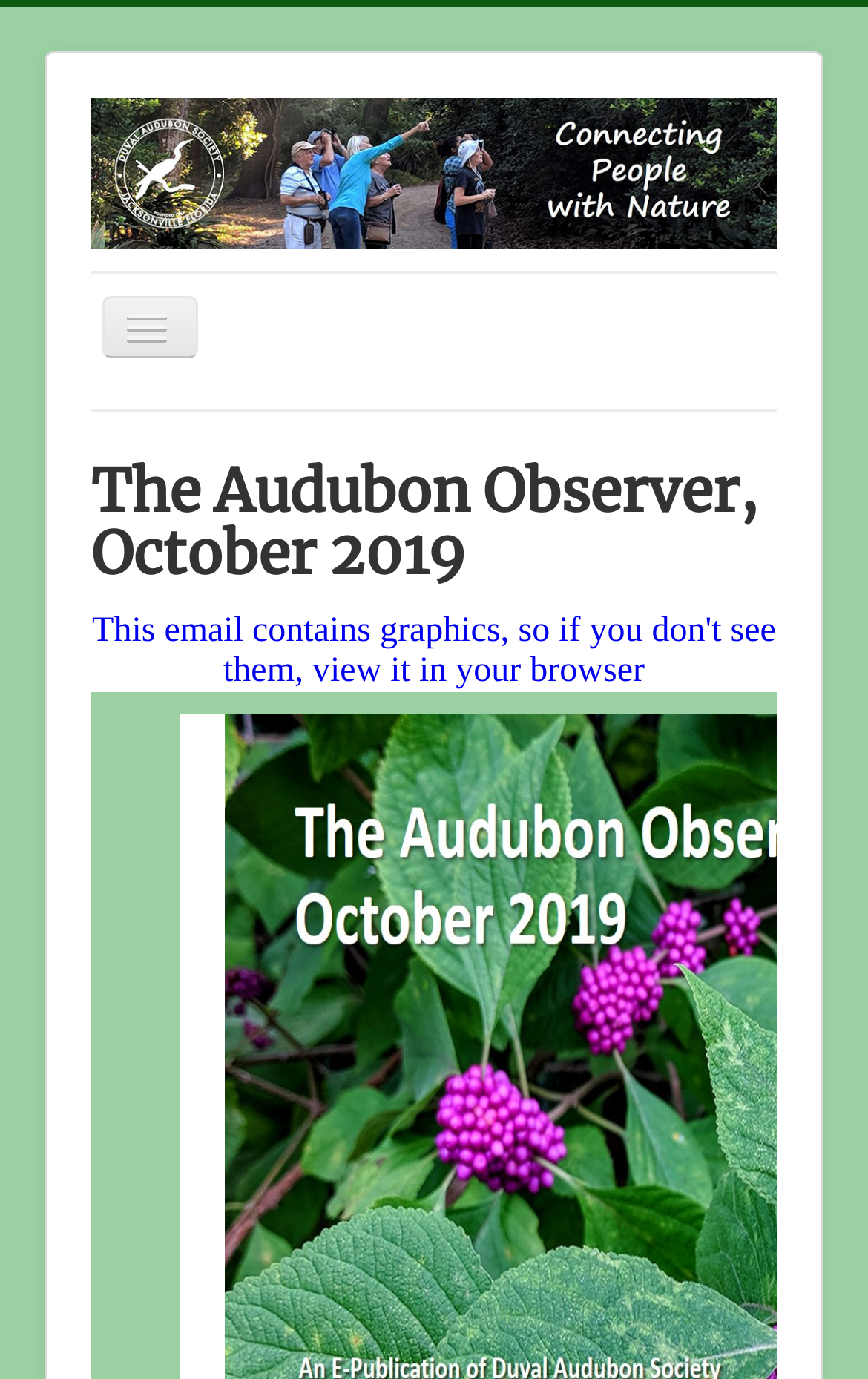Can you identify the bounding box coordinates of the clickable region needed to carry out this instruction: 'visit Duval Audubon Society'? The coordinates should be four float numbers within the range of 0 to 1, stated as [left, top, right, bottom].

[0.105, 0.071, 0.895, 0.18]